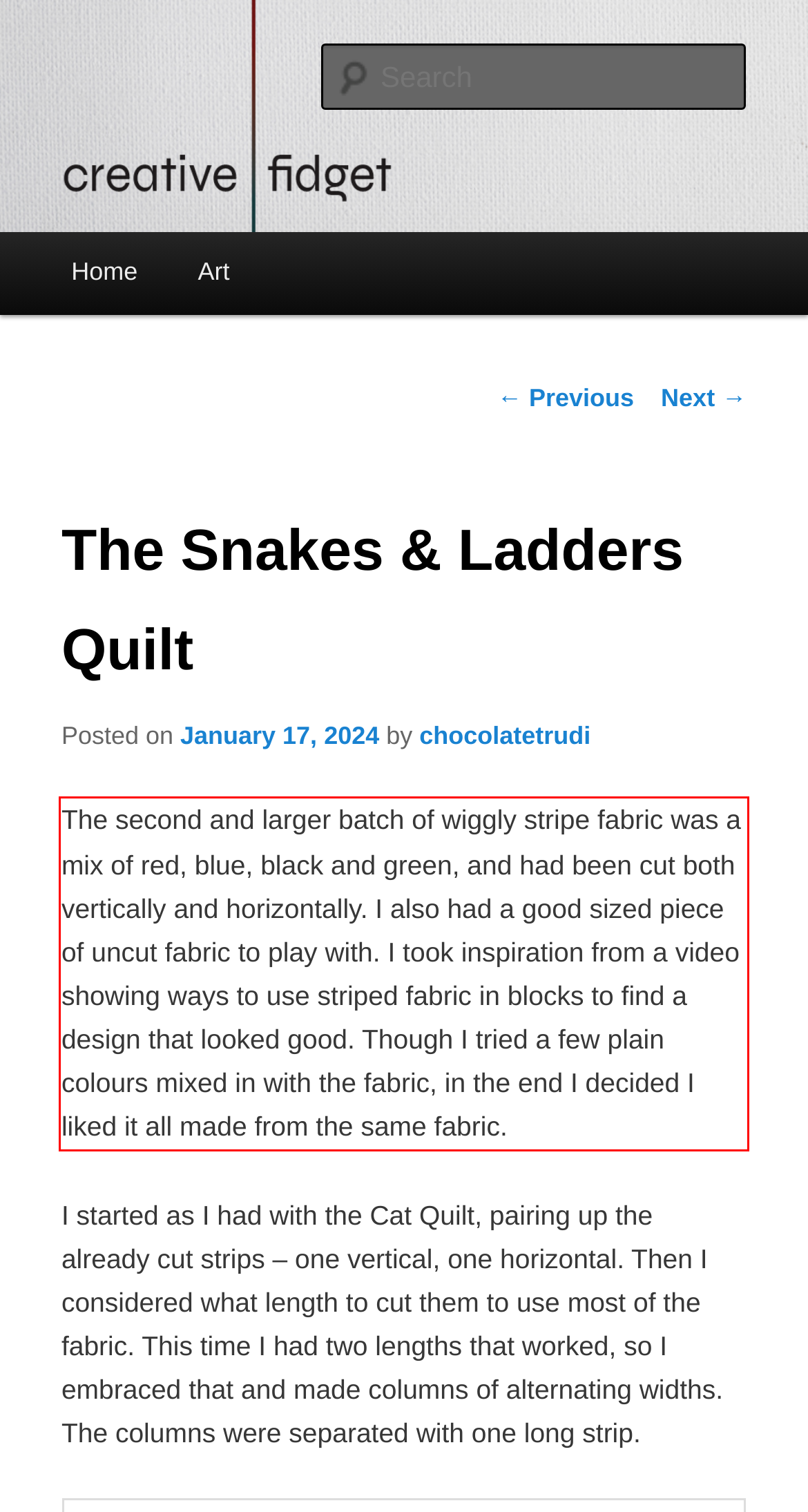Analyze the screenshot of the webpage and extract the text from the UI element that is inside the red bounding box.

The second and larger batch of wiggly stripe fabric was a mix of red, blue, black and green, and had been cut both vertically and horizontally. I also had a good sized piece of uncut fabric to play with. I took inspiration from a video showing ways to use striped fabric in blocks to find a design that looked good. Though I tried a few plain colours mixed in with the fabric, in the end I decided I liked it all made from the same fabric.